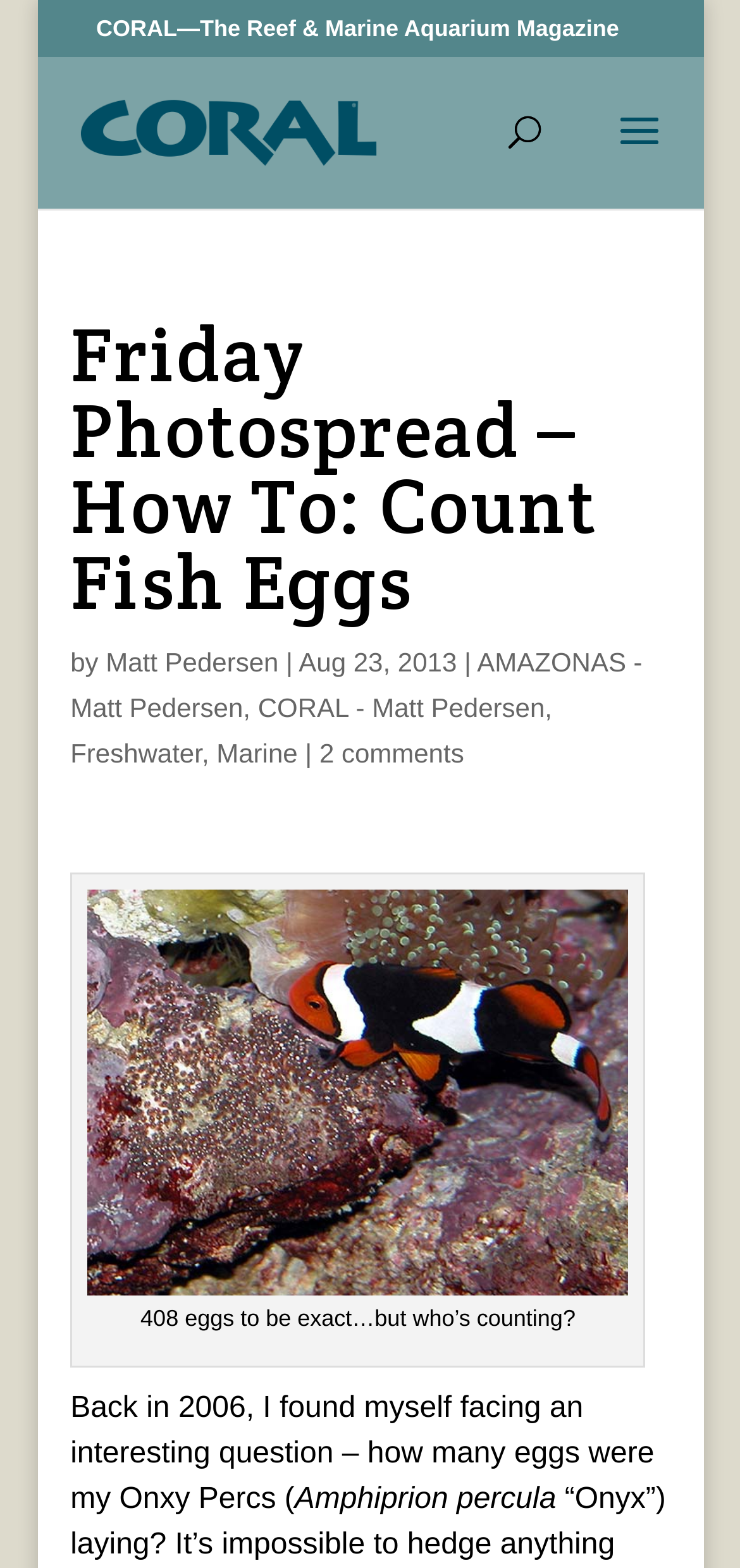Kindly determine the bounding box coordinates for the area that needs to be clicked to execute this instruction: "Visit CORAL Magazine homepage".

[0.106, 0.074, 0.511, 0.095]